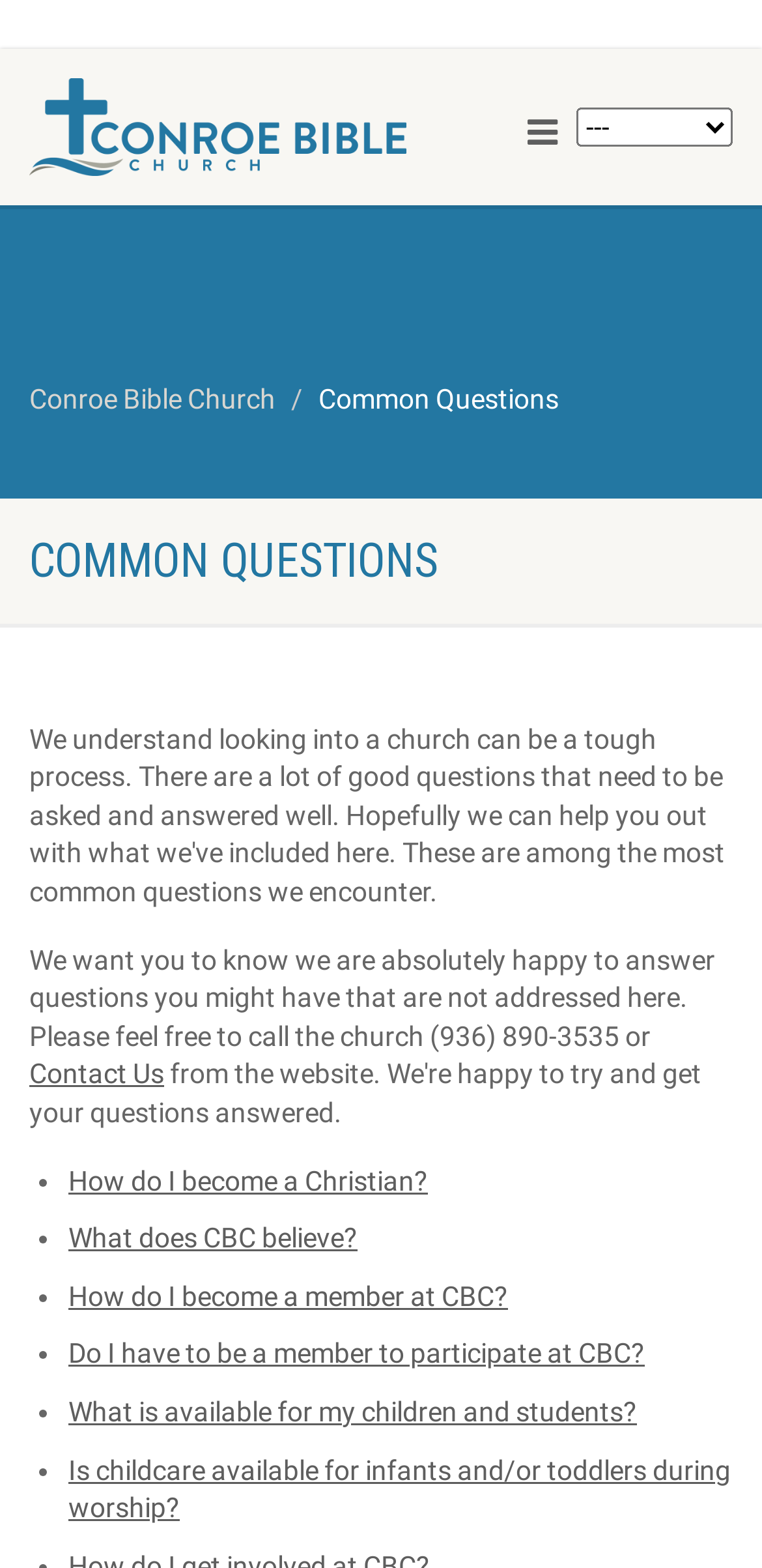Is childcare available for infants and/or toddlers during worship?
From the image, respond with a single word or phrase.

Yes